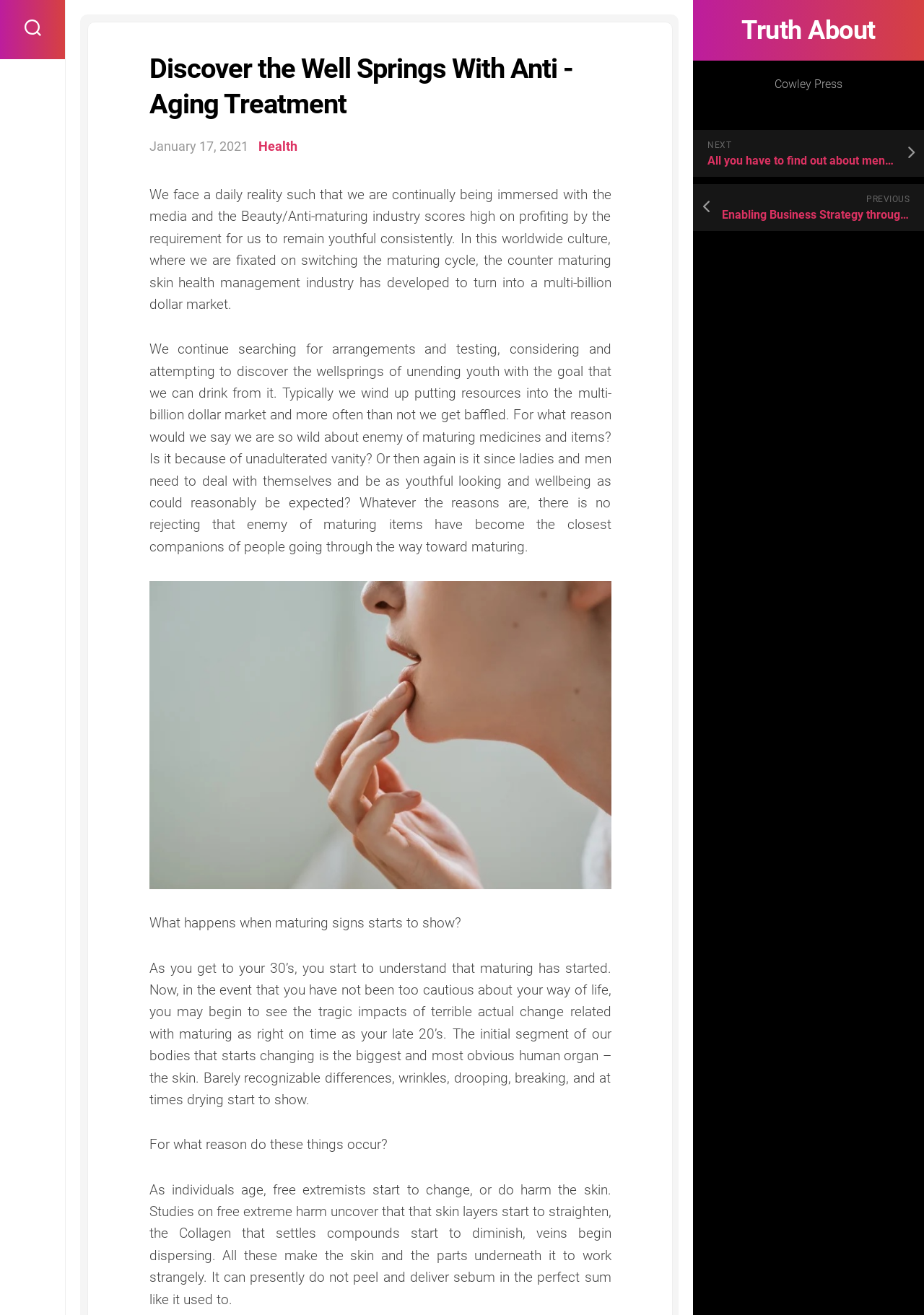What is the date of the article?
Please ensure your answer is as detailed and informative as possible.

The date of the article is mentioned in the text as January 17, 2021, which is likely the date the article was published or last updated.